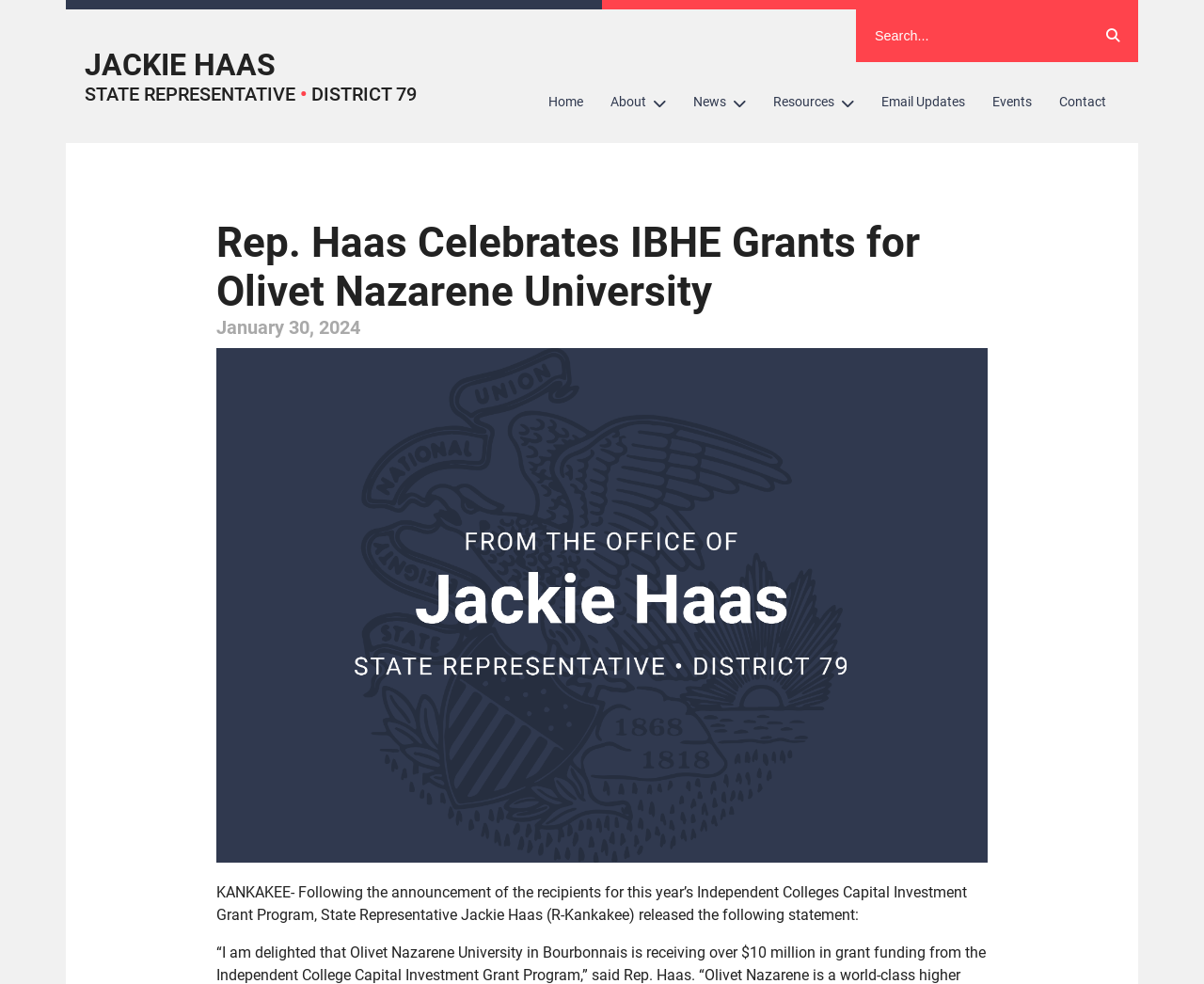Please identify the bounding box coordinates of the element that needs to be clicked to perform the following instruction: "search for something".

[0.711, 0.01, 0.903, 0.063]